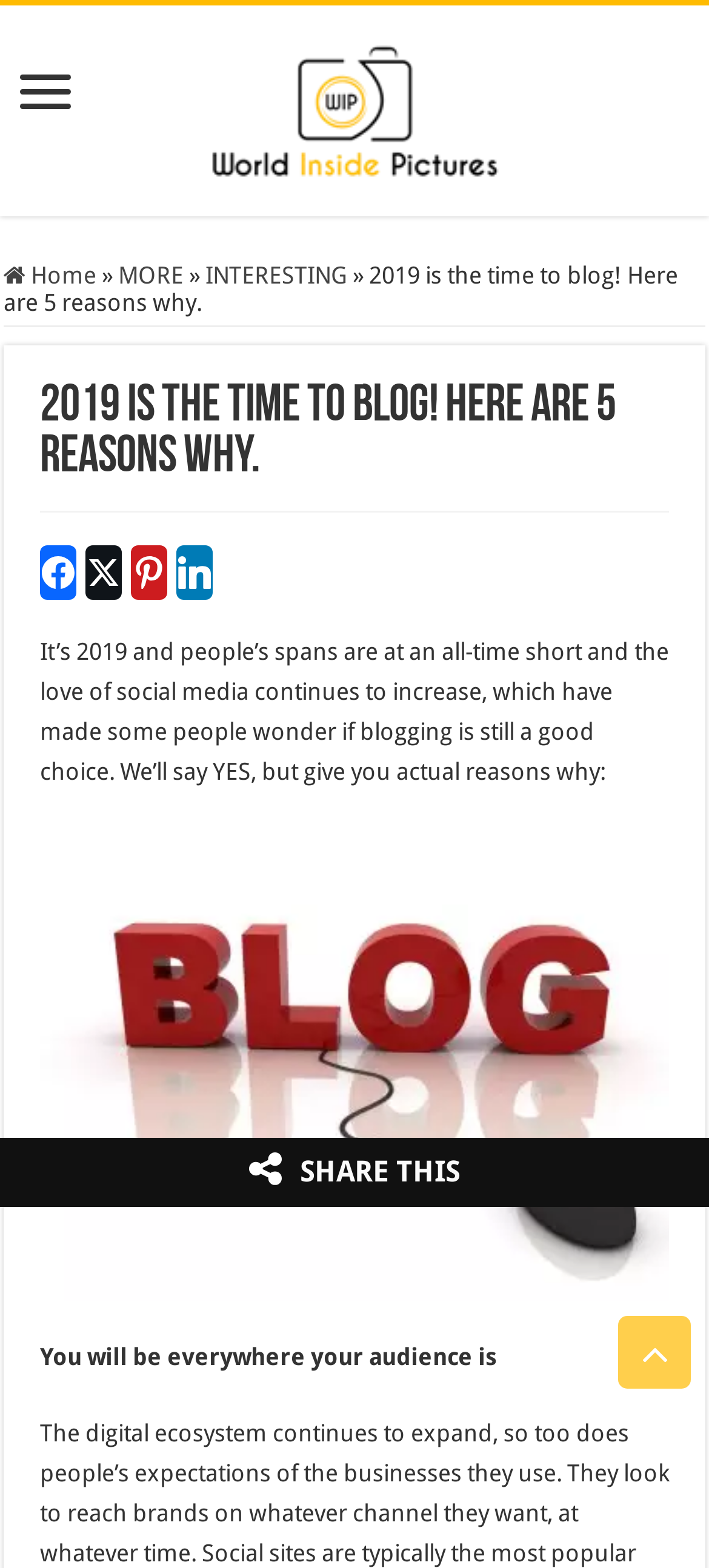Generate a thorough caption detailing the webpage content.

The webpage is about the relevance of blogging in 2019, with a focus on five reasons why it's still a good choice. At the top, there is a heading that reads "World inside pictures" with a link and an image below it. To the right of the heading, there is a link to "Home" and a series of links to categories such as "MORE" and "INTERESTING".

Below the top section, there is a main heading that reads "2019 is the time to blog! Here are 5 reasons why." This heading is followed by a paragraph of text that discusses how people's attention spans are short and social media is popular, leading some to wonder if blogging is still relevant. The text then assures the reader that blogging is still a good choice and promises to provide reasons why.

To the right of the main heading, there are social media links to share the article on Facebook, Twitter, Pinterest, and LinkedIn. Below the main text, there are five short paragraphs, each highlighting a reason why blogging is still a good choice. One of the reasons mentioned is that blogging allows you to be everywhere your audience is.

At the bottom of the page, there is a "Scroll To Top" button and a "SHARE THIS" text. Overall, the webpage is focused on providing reasons why blogging is still relevant in 2019, with a clear and concise layout that makes it easy to read and navigate.